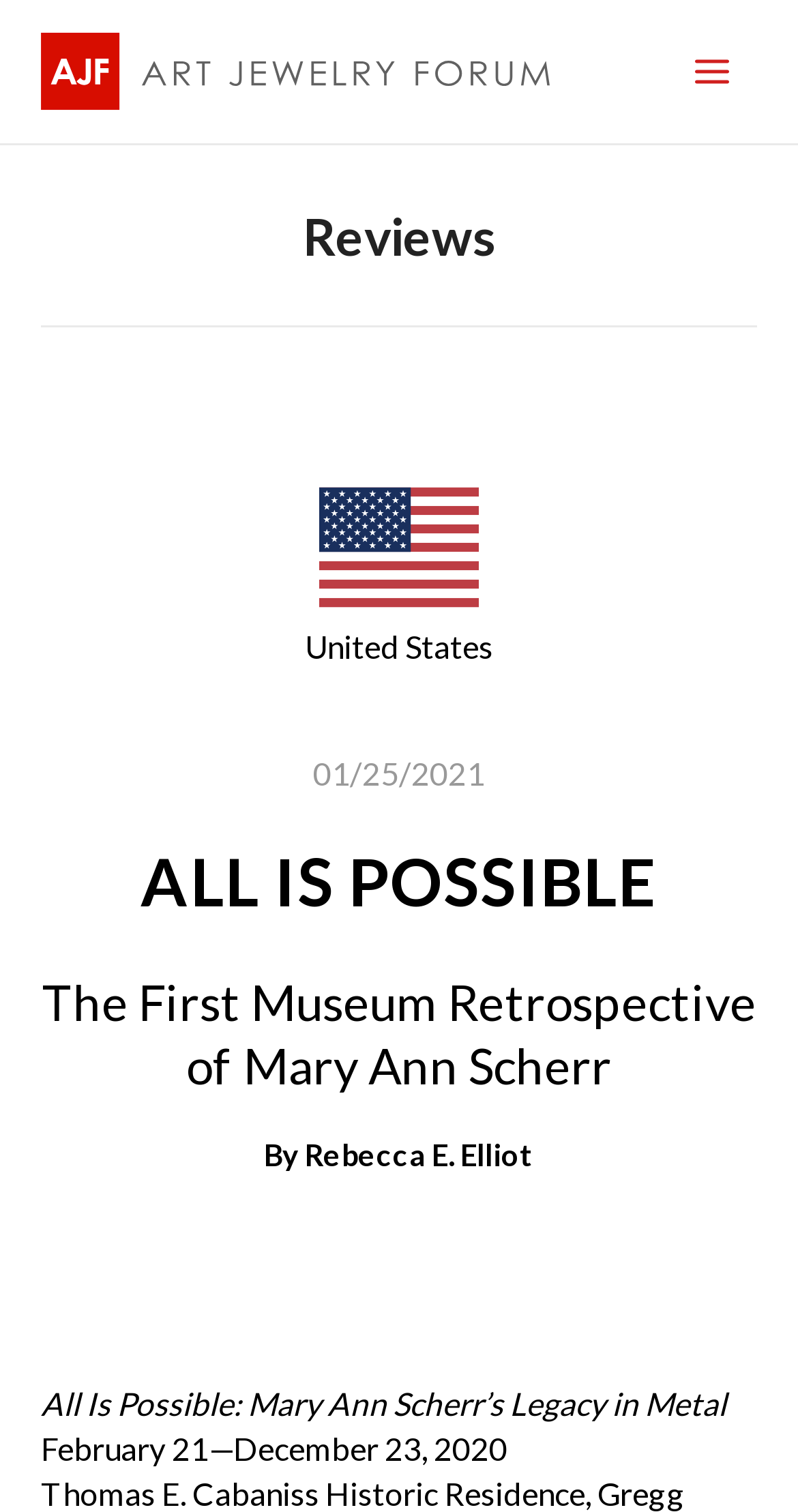Extract the main title from the webpage.

ALL IS POSSIBLE